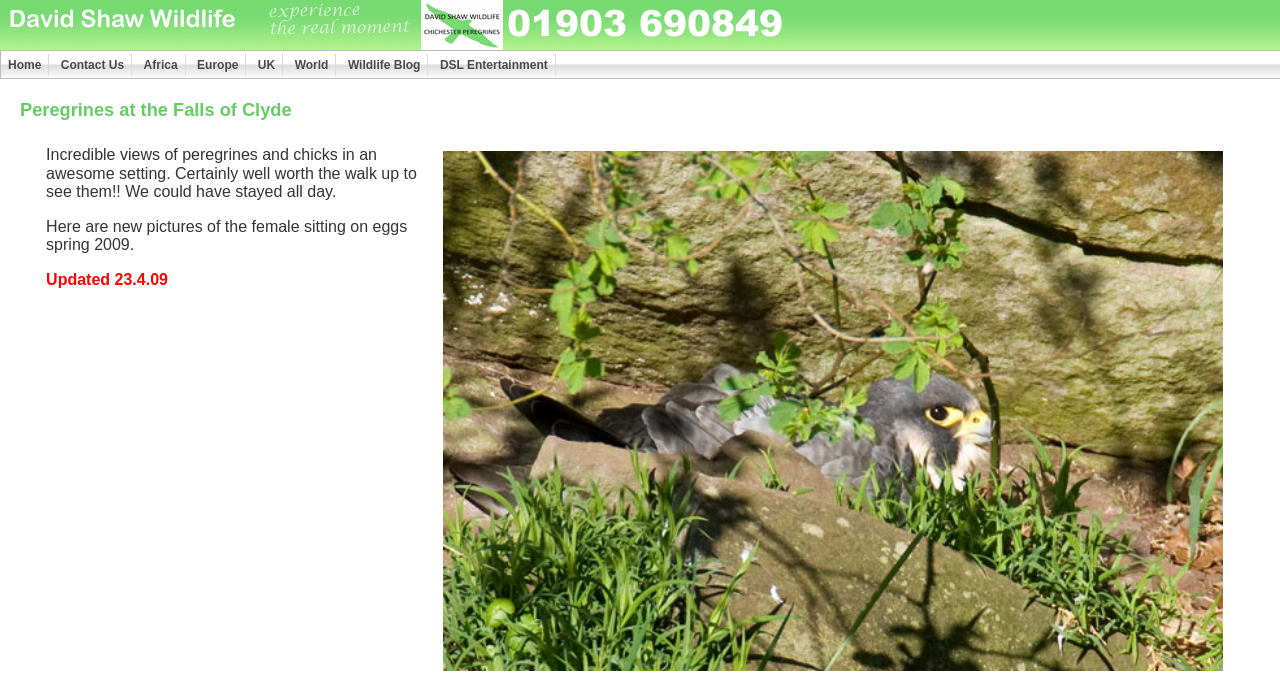Please specify the bounding box coordinates of the clickable region to carry out the following instruction: "click the Home link". The coordinates should be four float numbers between 0 and 1, in the format [left, top, right, bottom].

[0.001, 0.078, 0.039, 0.11]